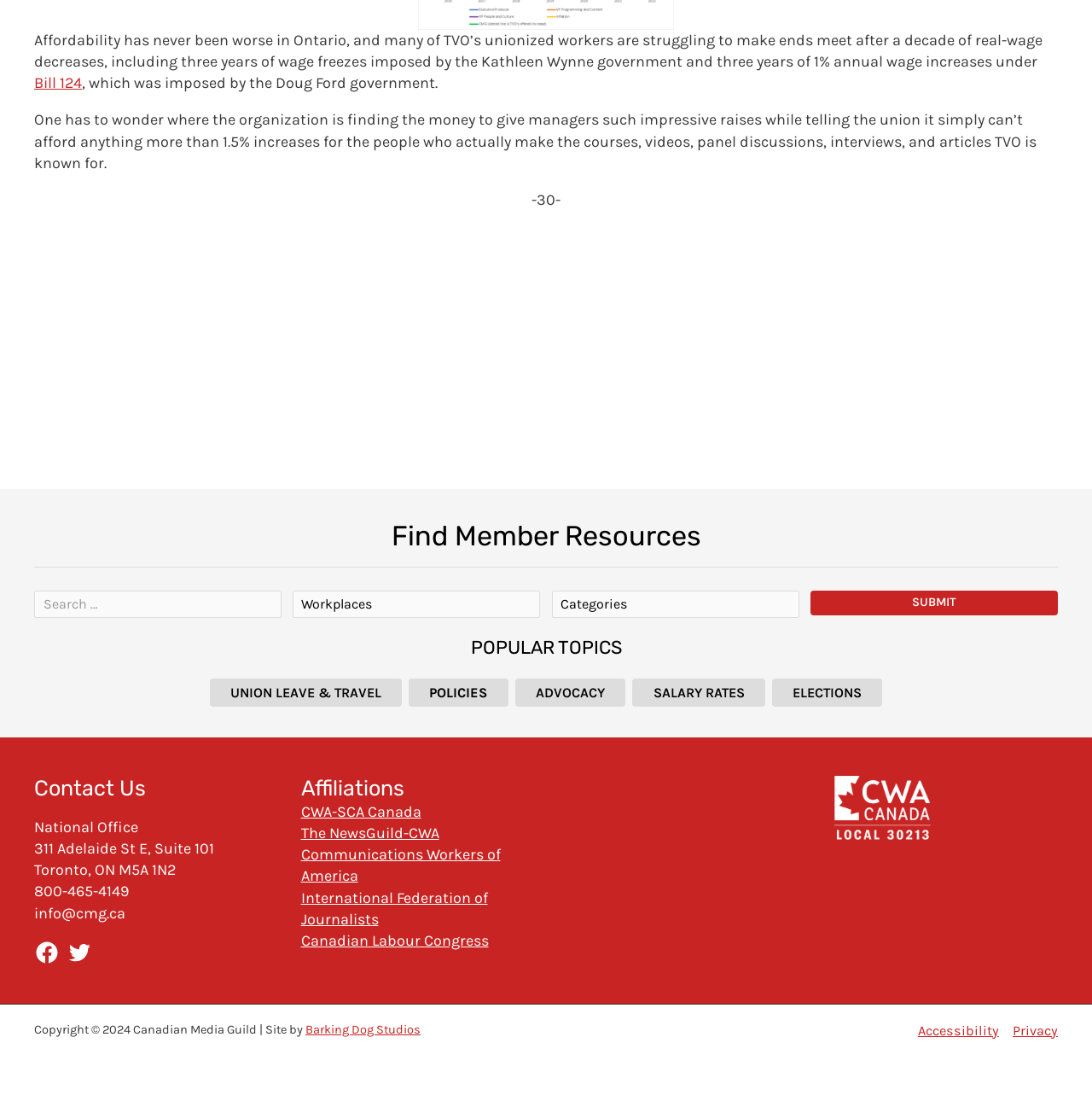Predict the bounding box coordinates of the area that should be clicked to accomplish the following instruction: "Submit a query". The bounding box coordinates should consist of four float numbers between 0 and 1, i.e., [left, top, right, bottom].

[0.742, 0.533, 0.969, 0.556]